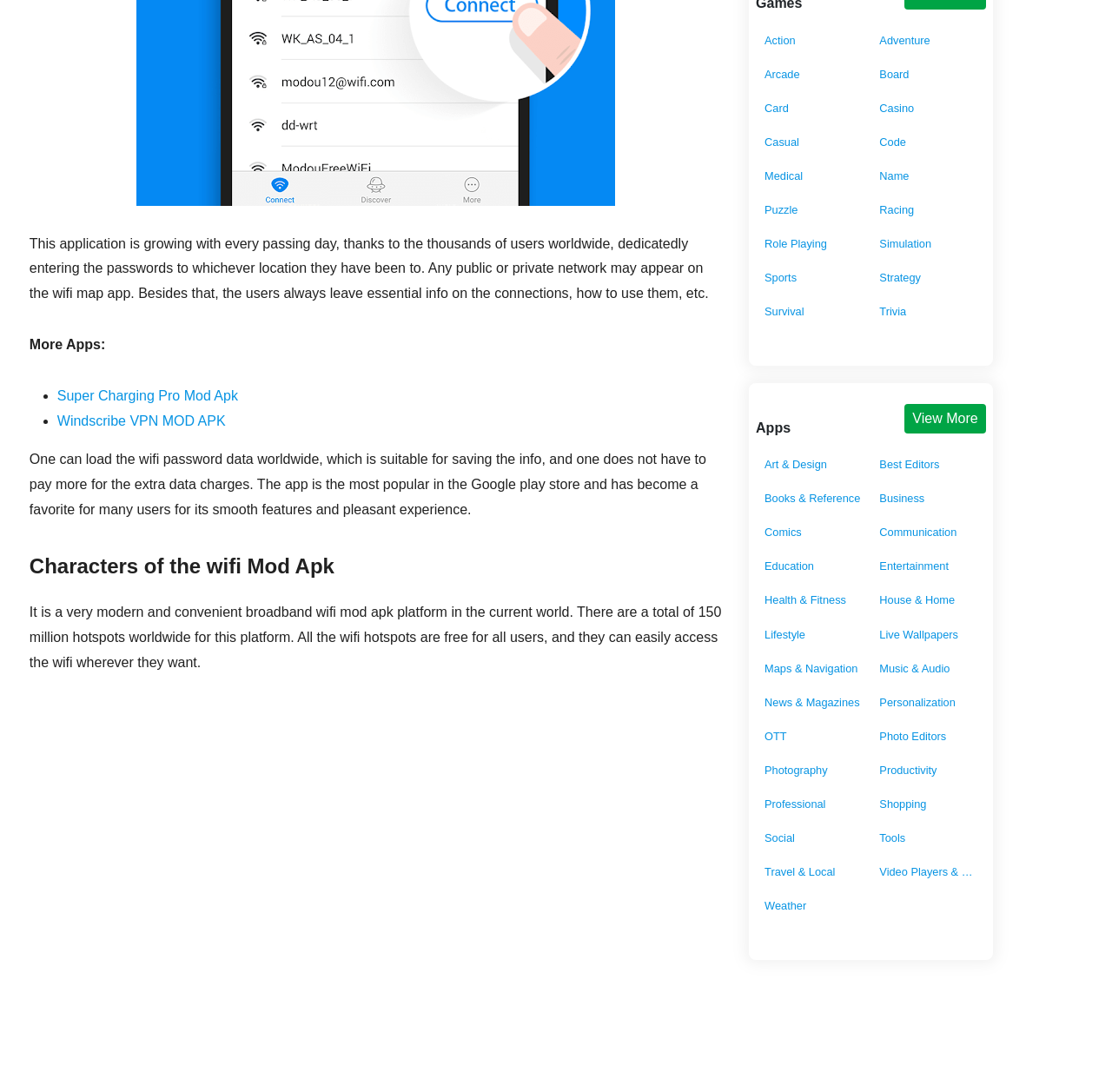Please determine the bounding box coordinates for the element that should be clicked to follow these instructions: "View More".

[0.814, 0.37, 0.886, 0.397]